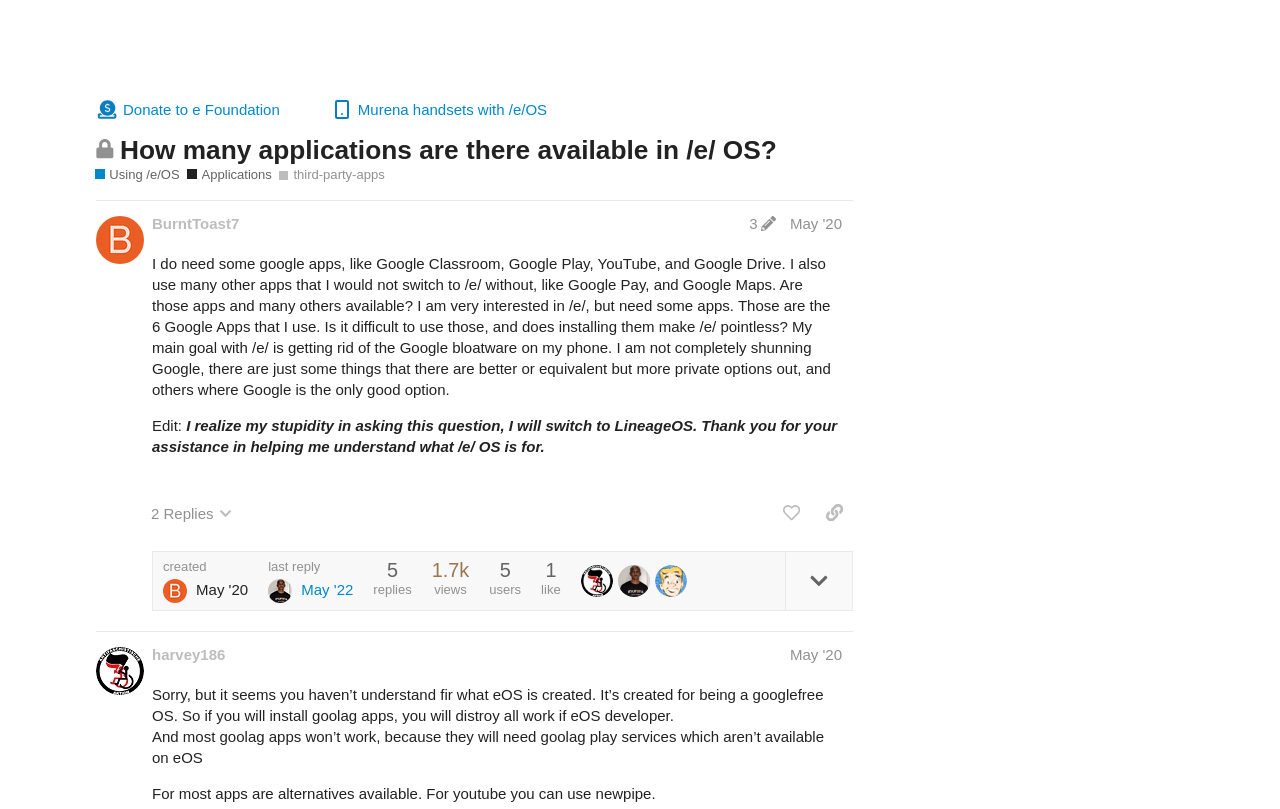Can you identify the bounding box coordinates of the clickable region needed to carry out this instruction: 'View the quoted post'? The coordinates should be four float numbers within the range of 0 to 1, stated as [left, top, right, bottom].

[0.637, 0.155, 0.648, 0.174]